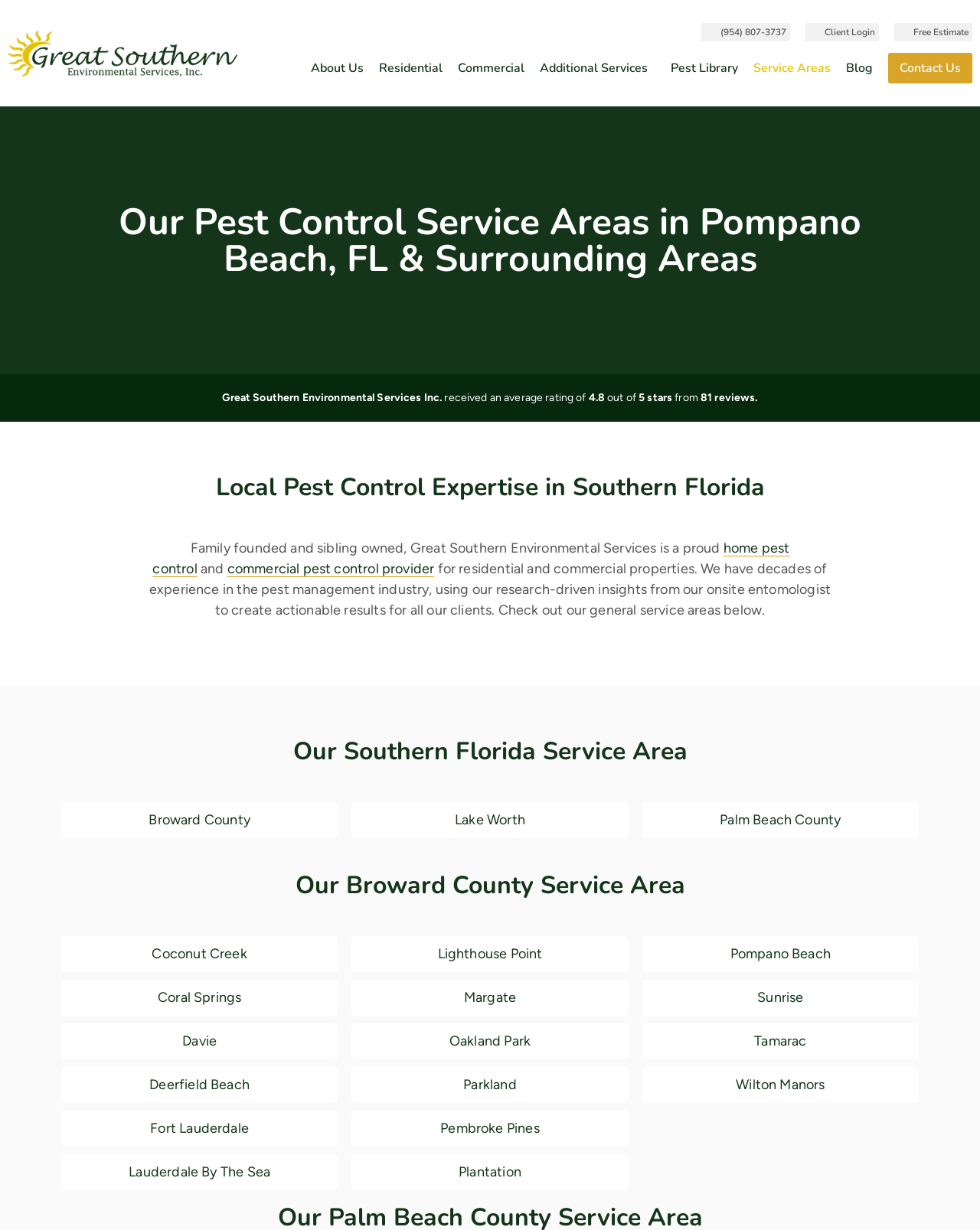What is the rating of Great Southern Environmental Services Inc.?
Based on the visual, give a brief answer using one word or a short phrase.

4.8 out of 5 stars